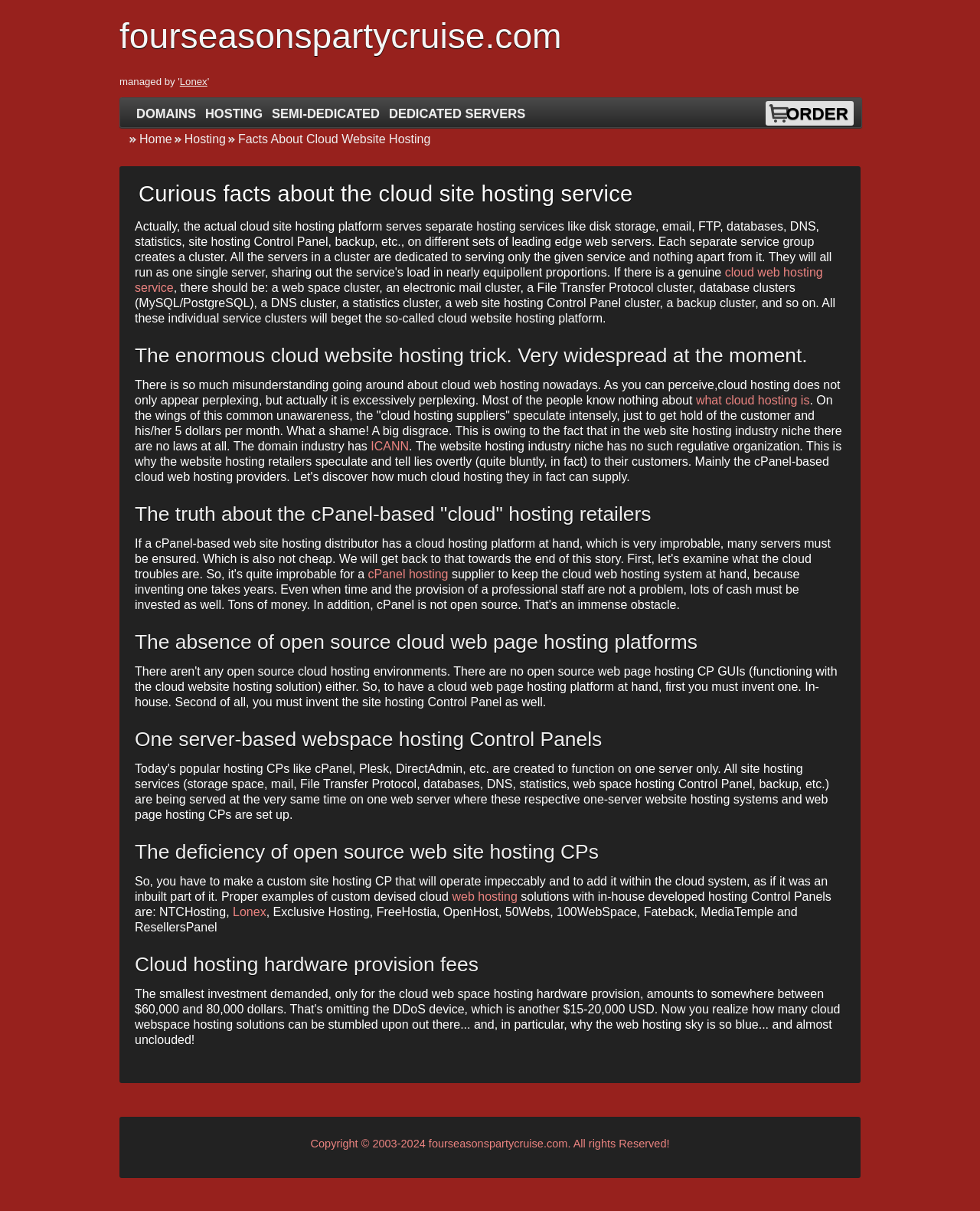What is the purpose of the link 'what cloud hosting is'?
Provide an in-depth and detailed explanation in response to the question.

The link 'what cloud hosting is' is likely intended to provide an explanation or definition of cloud hosting, as it is mentioned in the context of people's misunderstanding about cloud hosting.